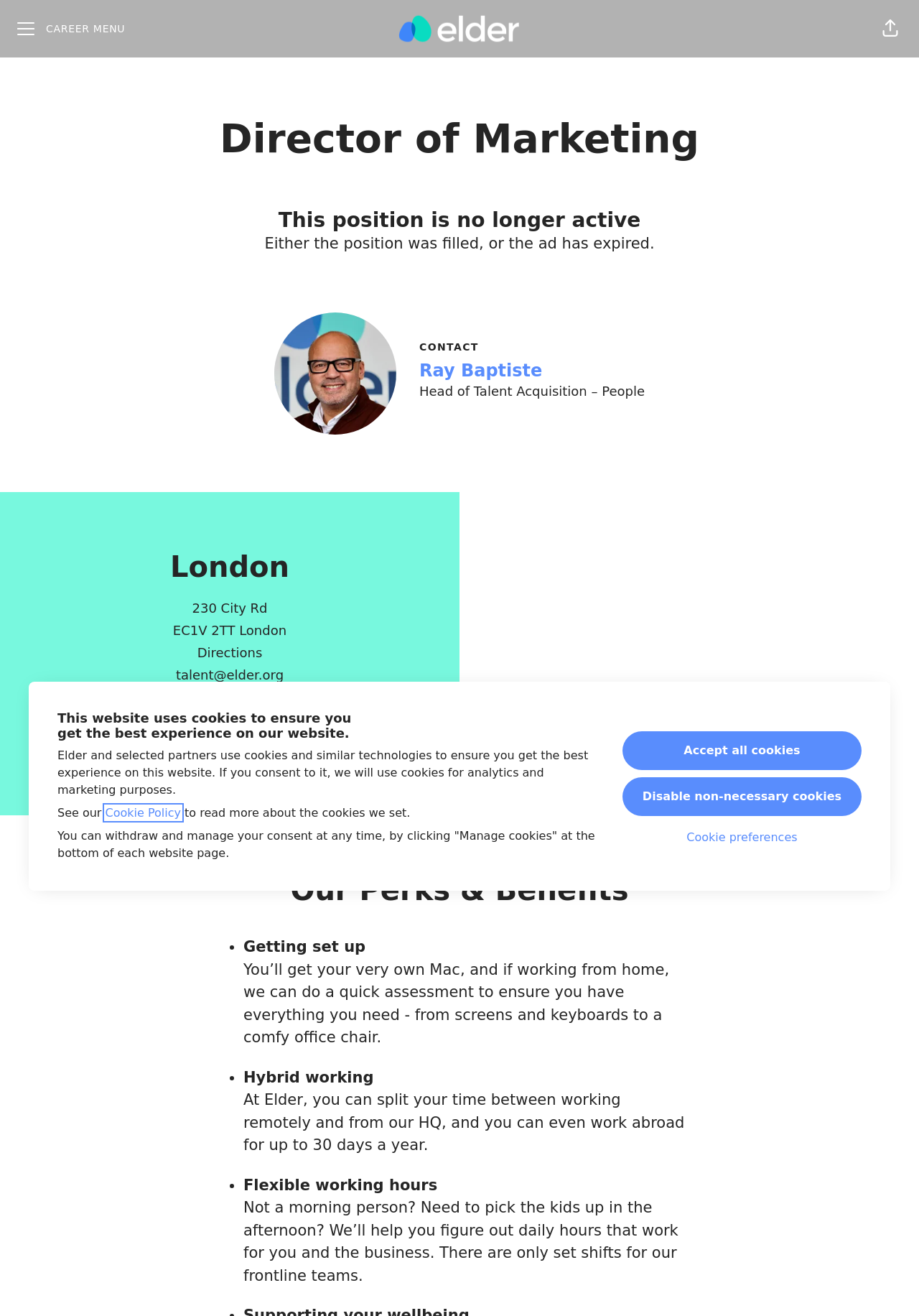Locate the bounding box coordinates of the element to click to perform the following action: 'Visit Elder career site'. The coordinates should be given as four float values between 0 and 1, in the form of [left, top, right, bottom].

[0.423, 0.002, 0.577, 0.041]